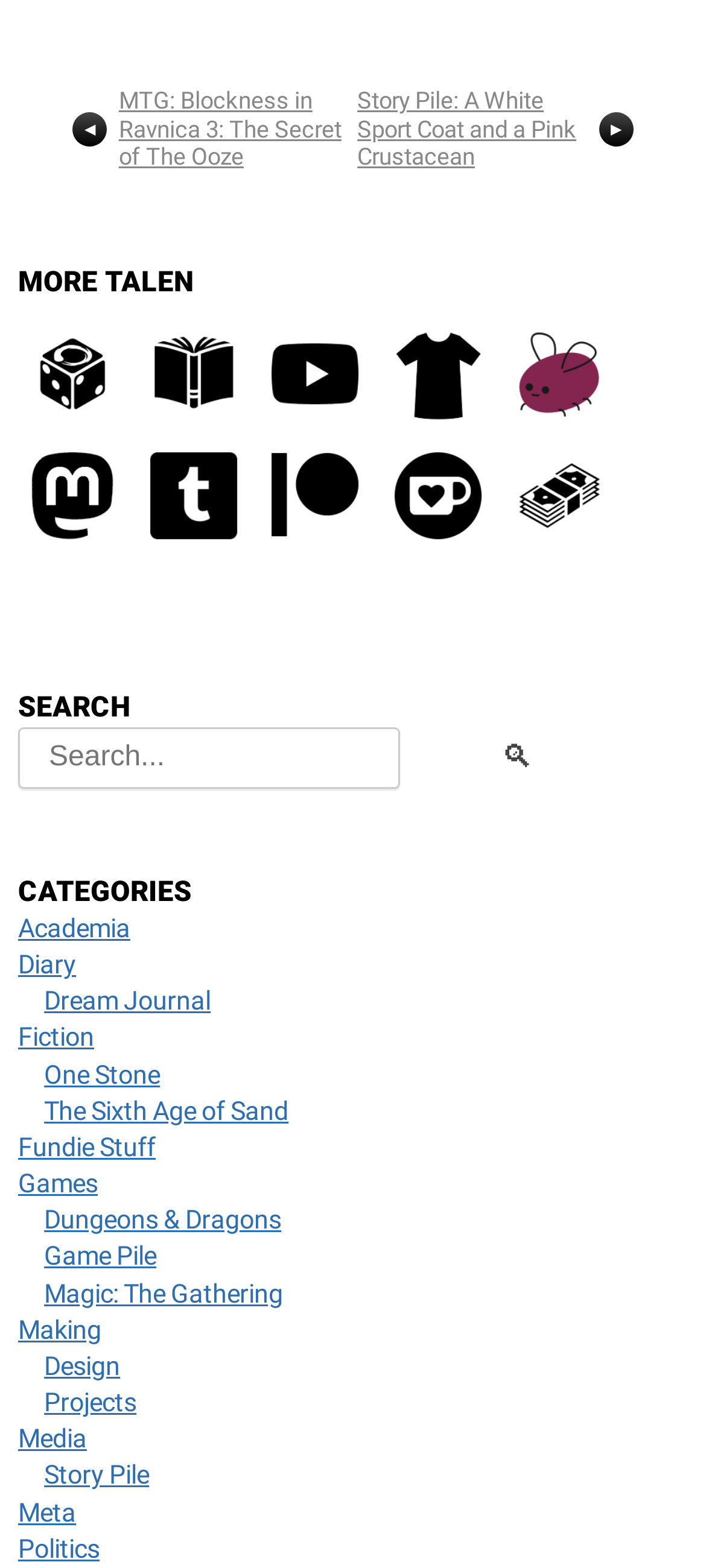Pinpoint the bounding box coordinates of the clickable area necessary to execute the following instruction: "search for something". The coordinates should be given as four float numbers between 0 and 1, namely [left, top, right, bottom].

[0.026, 0.463, 0.974, 0.503]